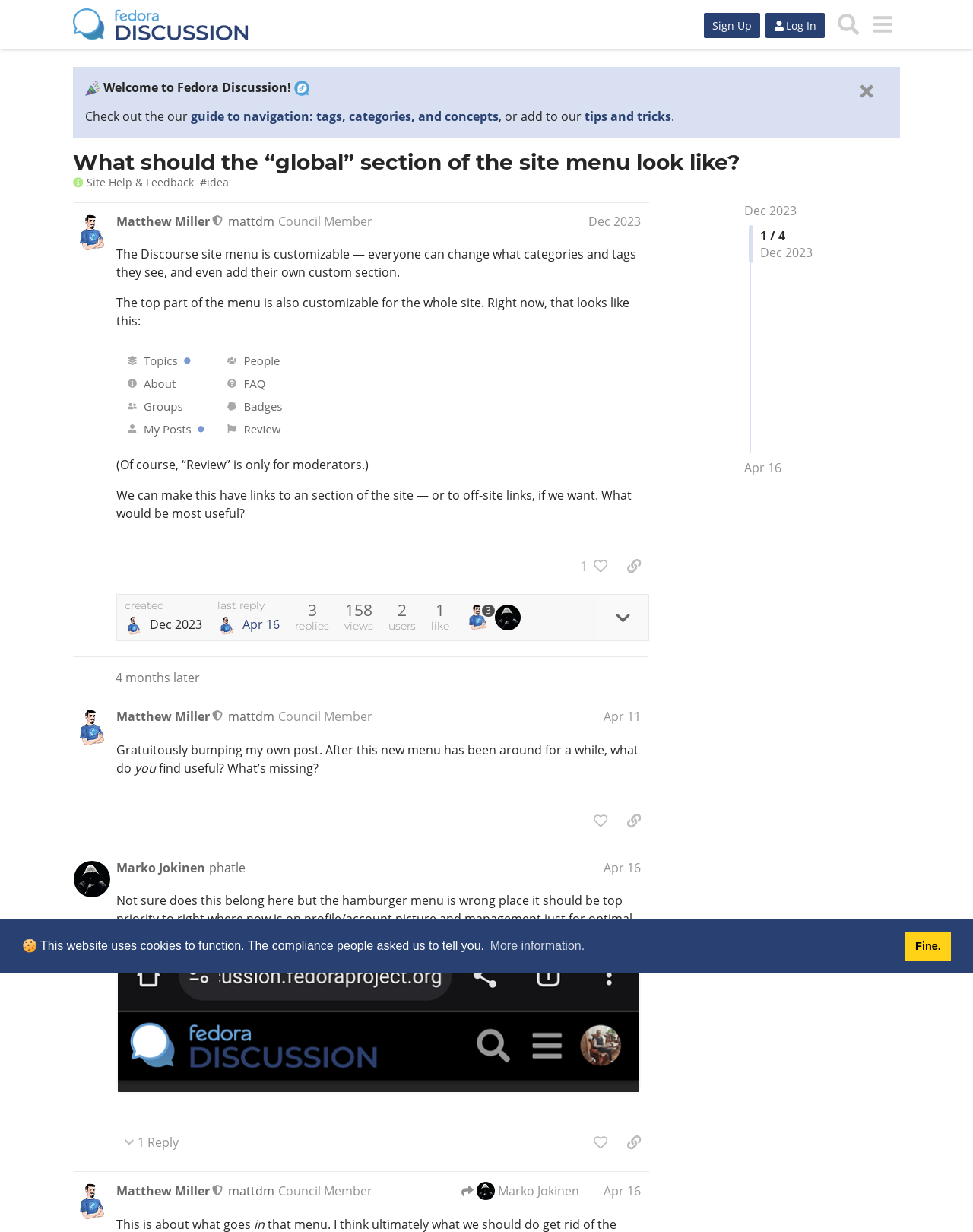Generate the title text from the webpage.

What should the “global” section of the site menu look like?